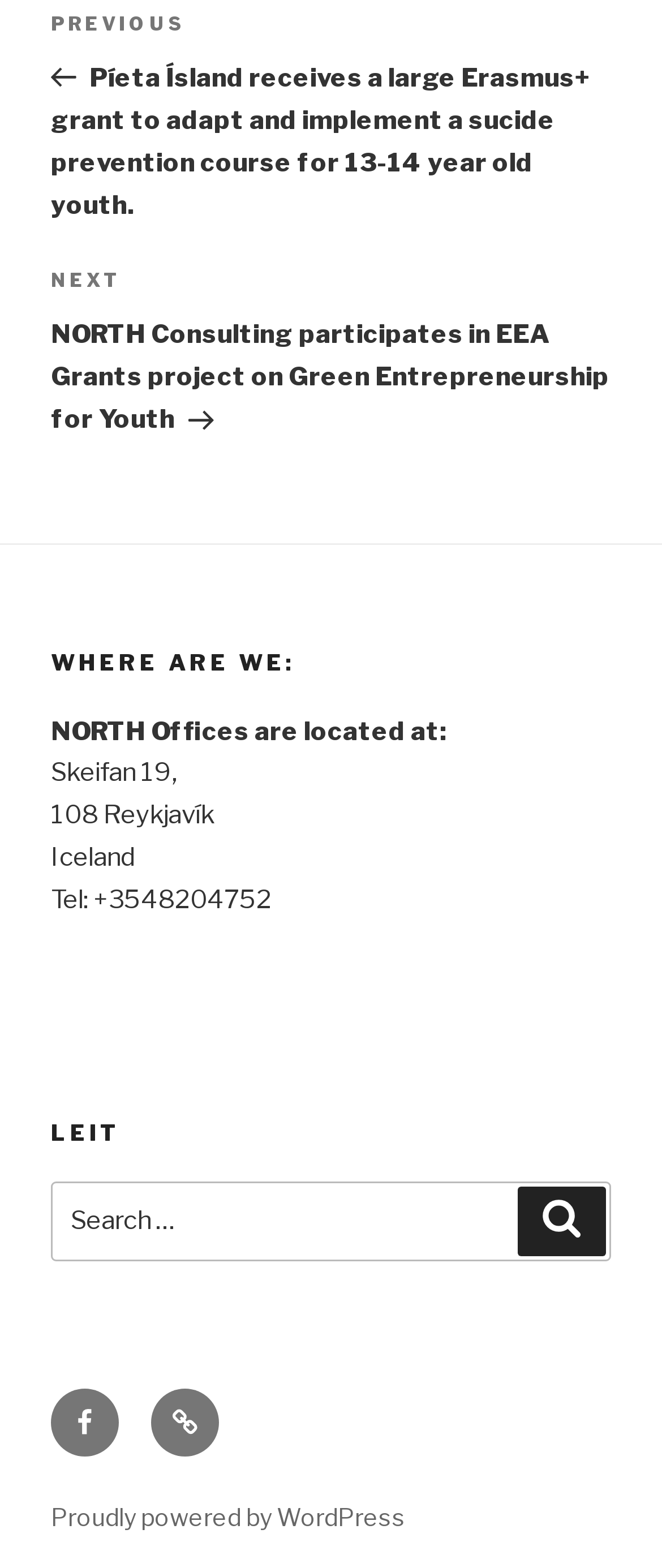Please give a succinct answer using a single word or phrase:
What is the address of NORTH Offices?

Skeifan 19, 108 Reykjavík, Iceland